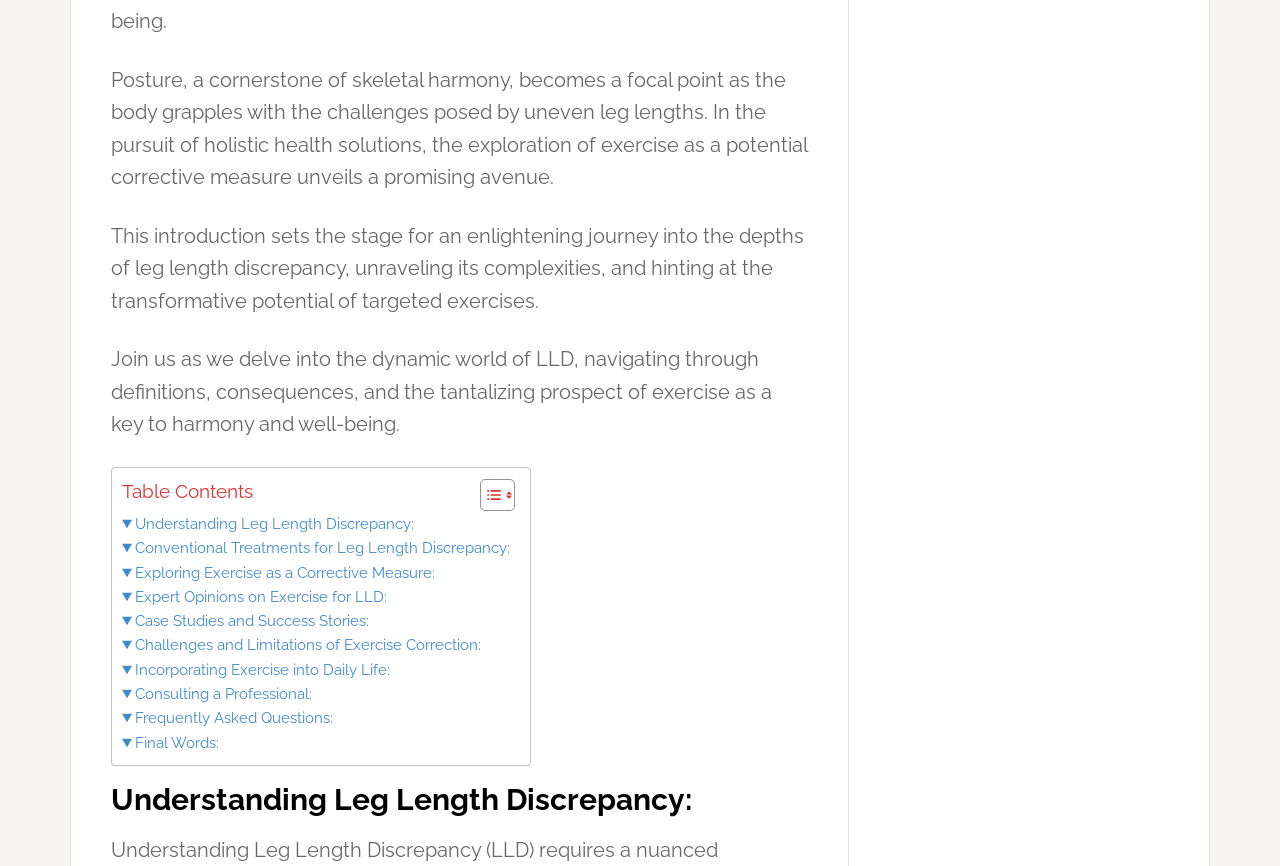How many images are associated with the toggle table of content button?
Refer to the image and provide a thorough answer to the question.

By examining the child elements of the toggle button, I see two image elements, which suggests that there are two images associated with the toggle table of content button, likely used to indicate the state of the button (e.g., expanded or collapsed).